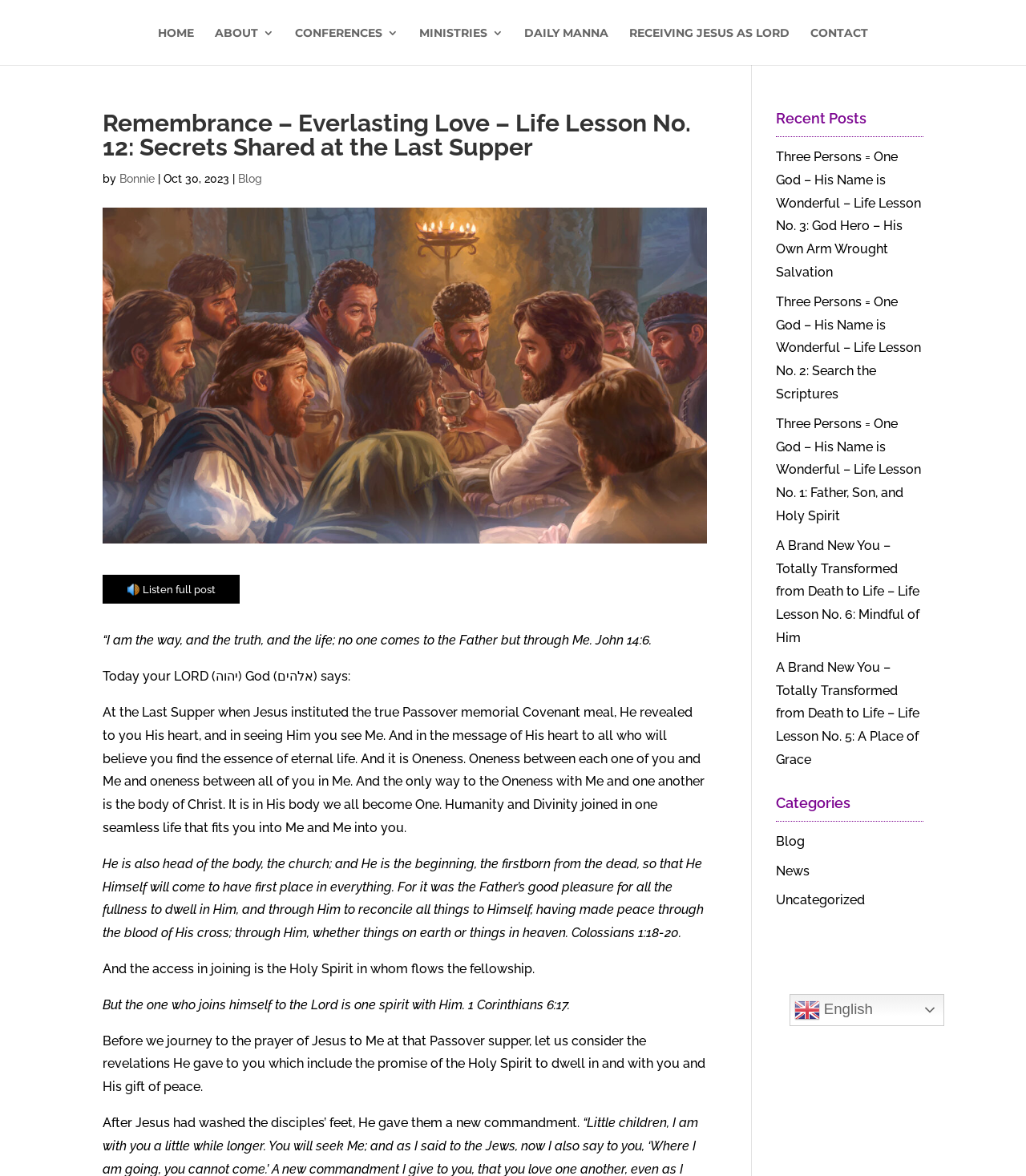Articulate a complete and detailed caption of the webpage elements.

This webpage is a blog post titled "Remembrance – Everlasting Love – Life Lesson No. 12: Secrets Shared at the Last Supper" from Marana Tha Ministries. At the top, there is a navigation menu with links to "HOME", "ABOUT 3", "CONFERENCES", "MINISTRIES", "DAILY MANNA", "RECEIVING JESUS AS LORD", and "CONTACT". A search bar is also located at the top.

Below the navigation menu, the title of the blog post is displayed, followed by the author's name, "Bonnie", and the date "Oct 30, 2023". There is a button to listen to the full post. The main content of the blog post is a passage of text that discusses the Last Supper and the importance of oneness with God and with each other. The passage includes quotes from John 14:6 and Colossians 1:18-20.

On the right side of the page, there is a section titled "Recent Posts" that lists several links to other blog posts, including "Three Persons = One God – His Name is Wonderful – Life Lesson No. 3: God Hero – His Own Arm Wrought Salvation" and "A Brand New You – Totally Transformed from Death to Life – Life Lesson No. 6: Mindful of Him". Below this section, there is a "Categories" section that lists links to categories such as "Blog", "News", and "Uncategorized". At the very bottom of the page, there is a link to switch the language to English, accompanied by a small flag icon.